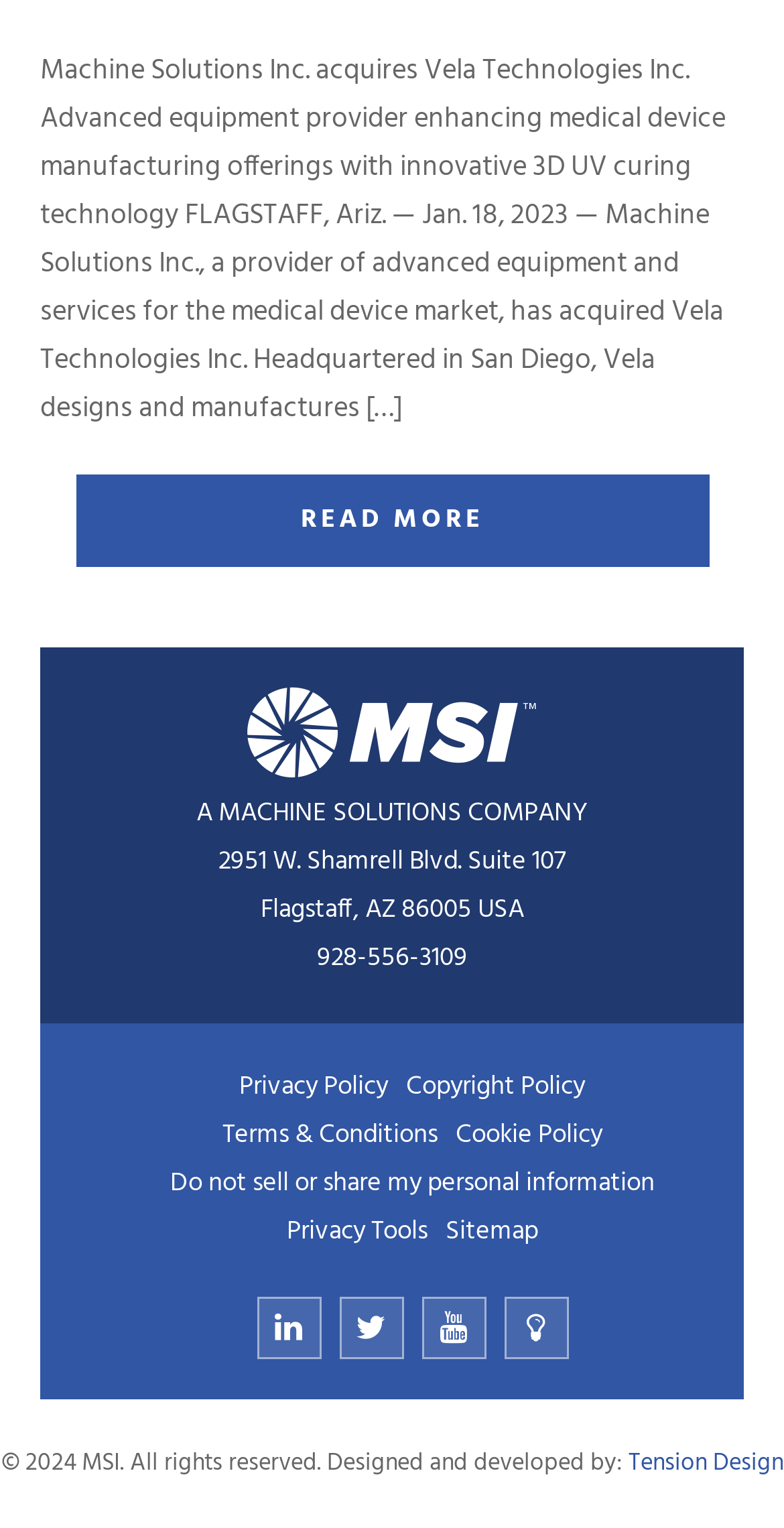Can you specify the bounding box coordinates for the region that should be clicked to fulfill this instruction: "Follow Machine Solutions Inc. on Facebook".

[0.327, 0.848, 0.409, 0.889]